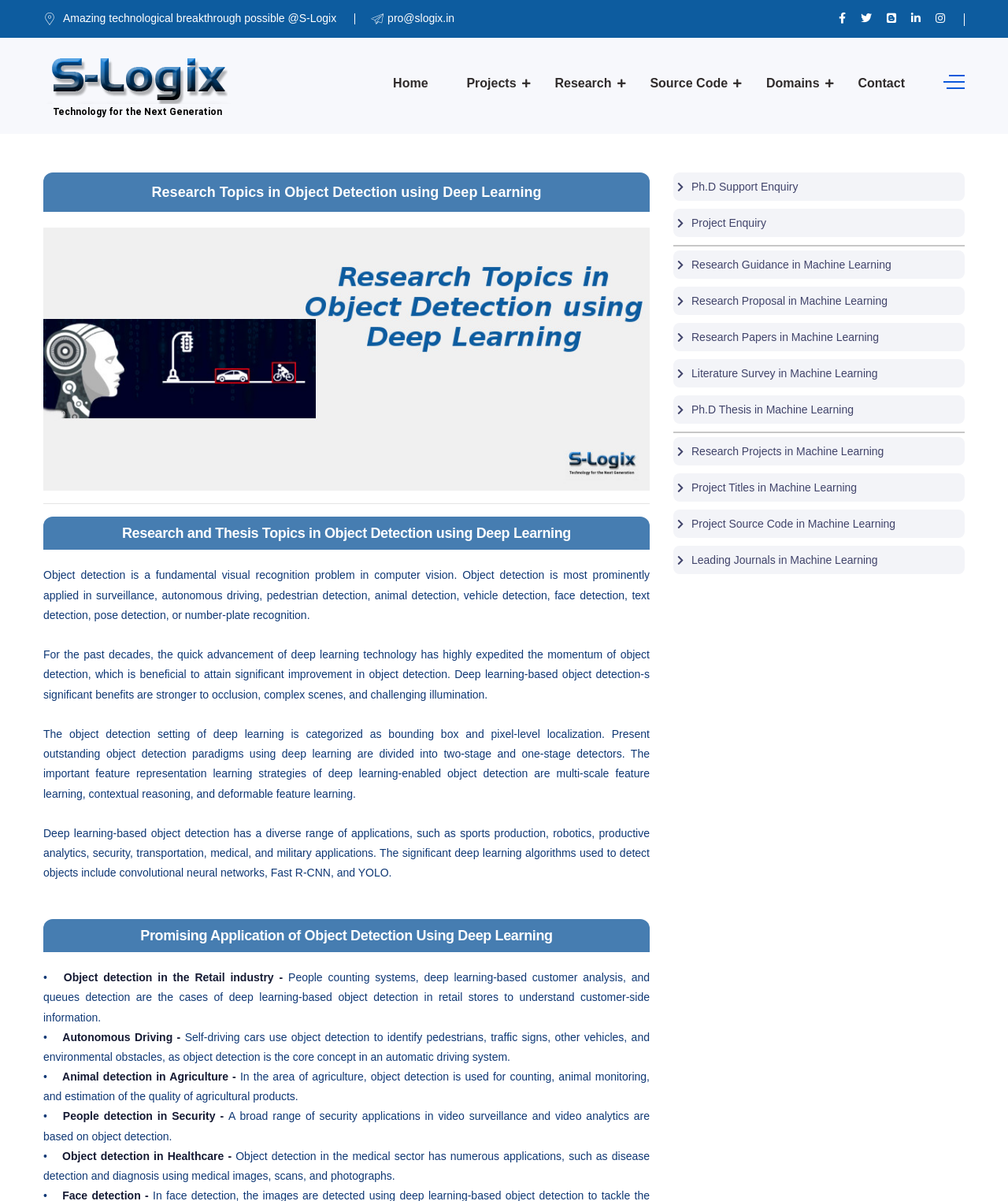How many social media links are there?
Using the information from the image, give a concise answer in one word or a short phrase.

5